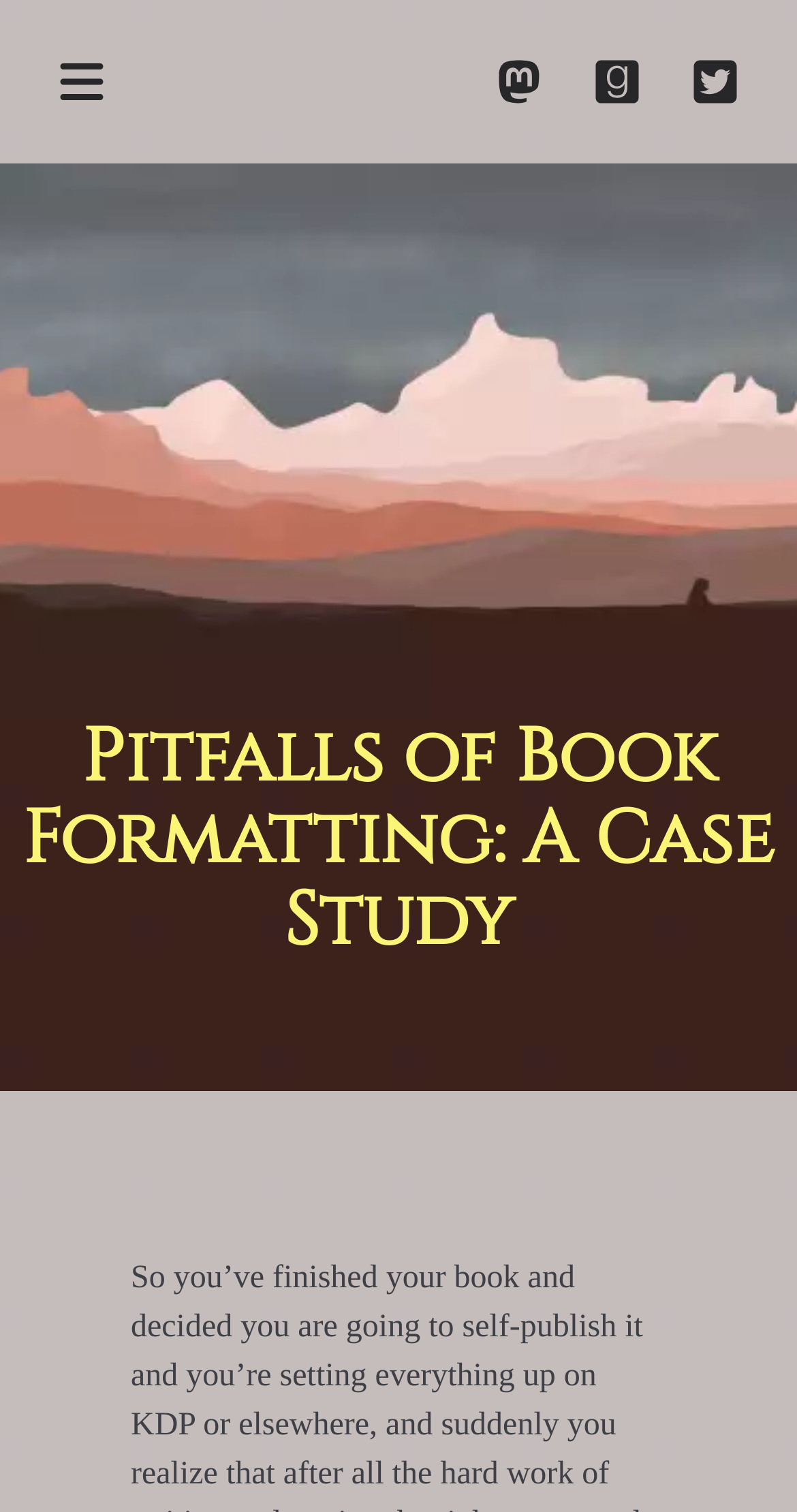Please determine the bounding box of the UI element that matches this description: aria-label="navigation button". The coordinates should be given as (top-left x, top-left y, bottom-right x, bottom-right y), with all values between 0 and 1.

[0.041, 0.022, 0.164, 0.086]